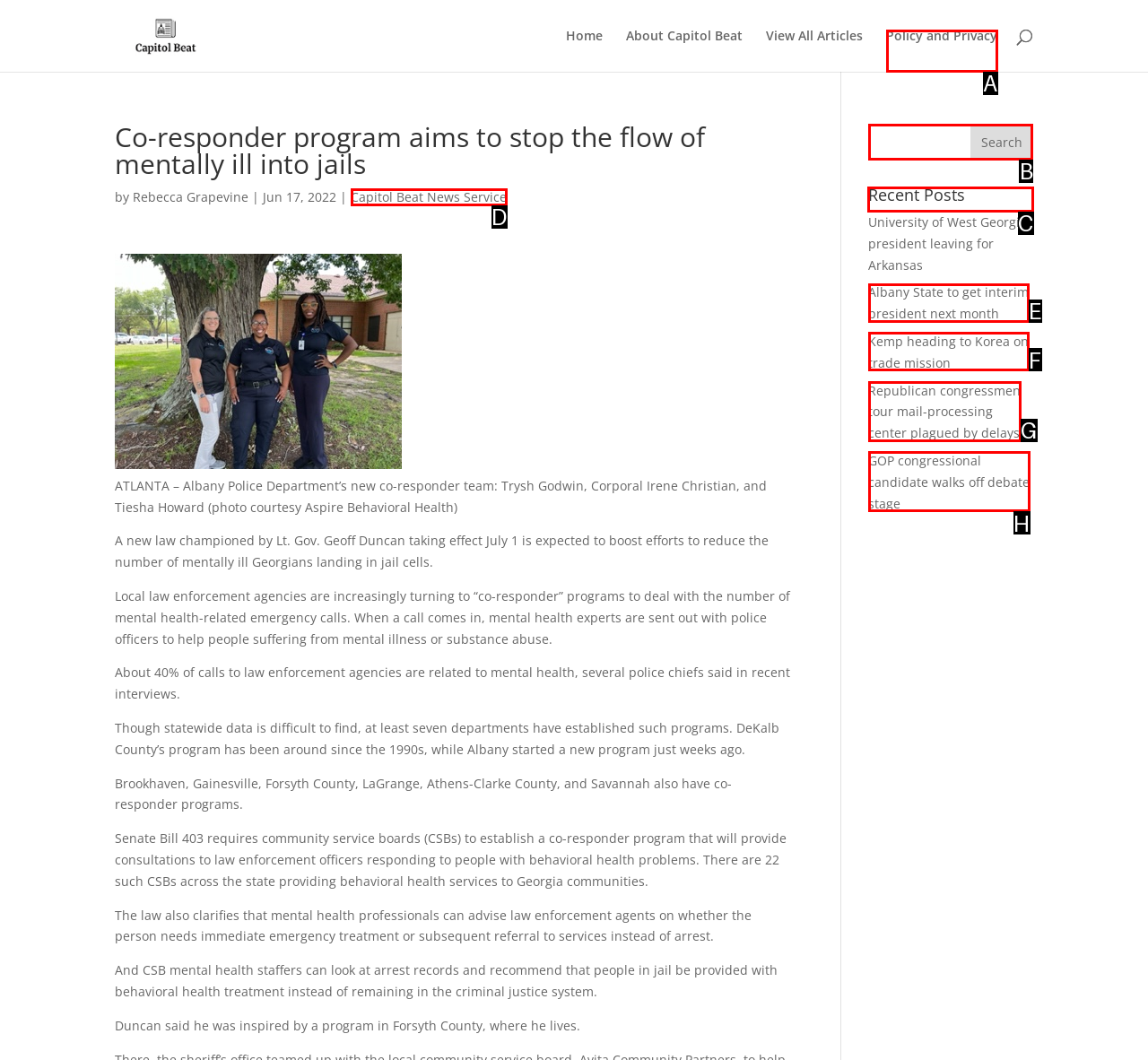Specify which HTML element I should click to complete this instruction: Check recent posts Answer with the letter of the relevant option.

C